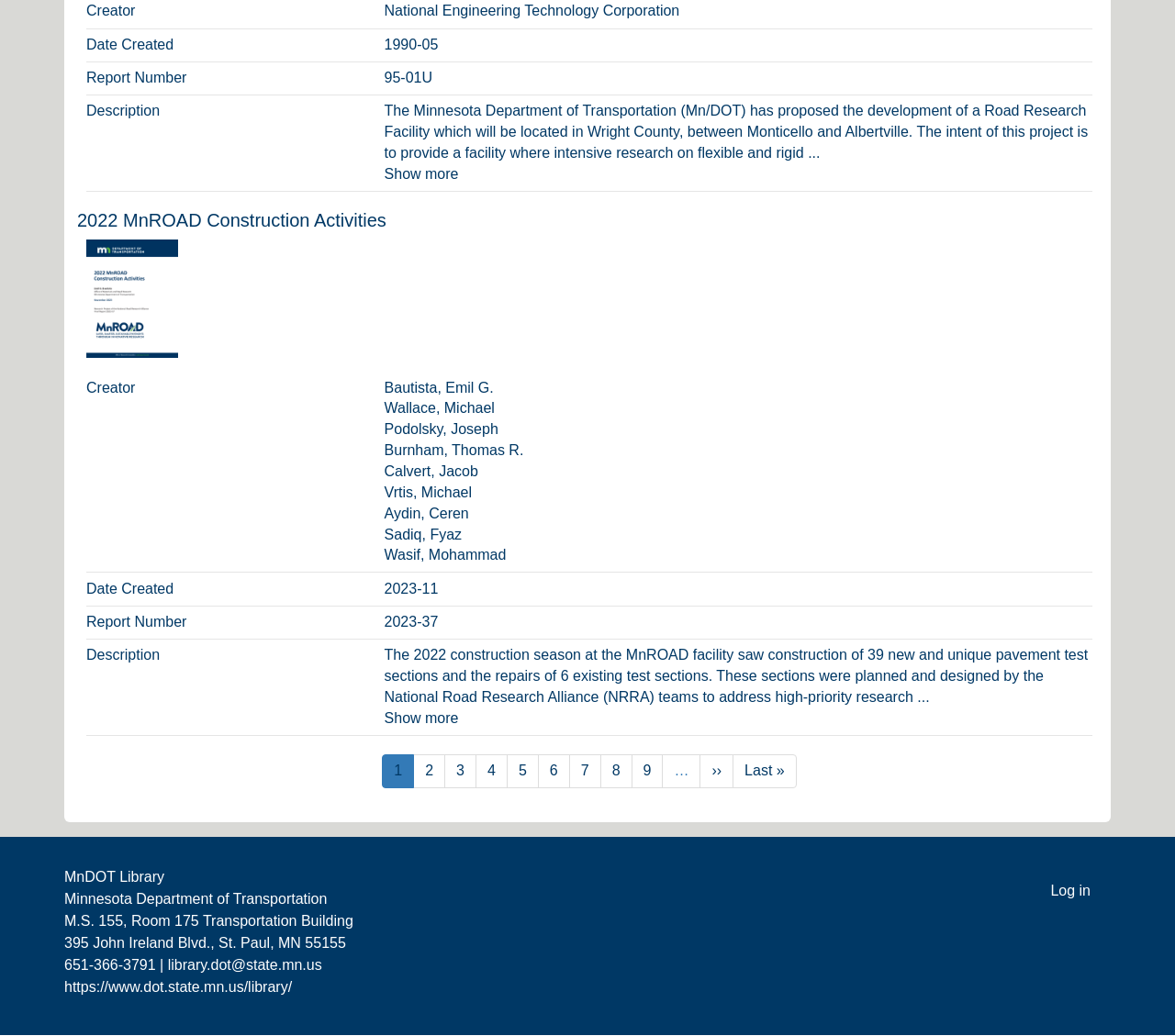What is the date created of the second article?
Please use the visual content to give a single word or phrase answer.

2023-11